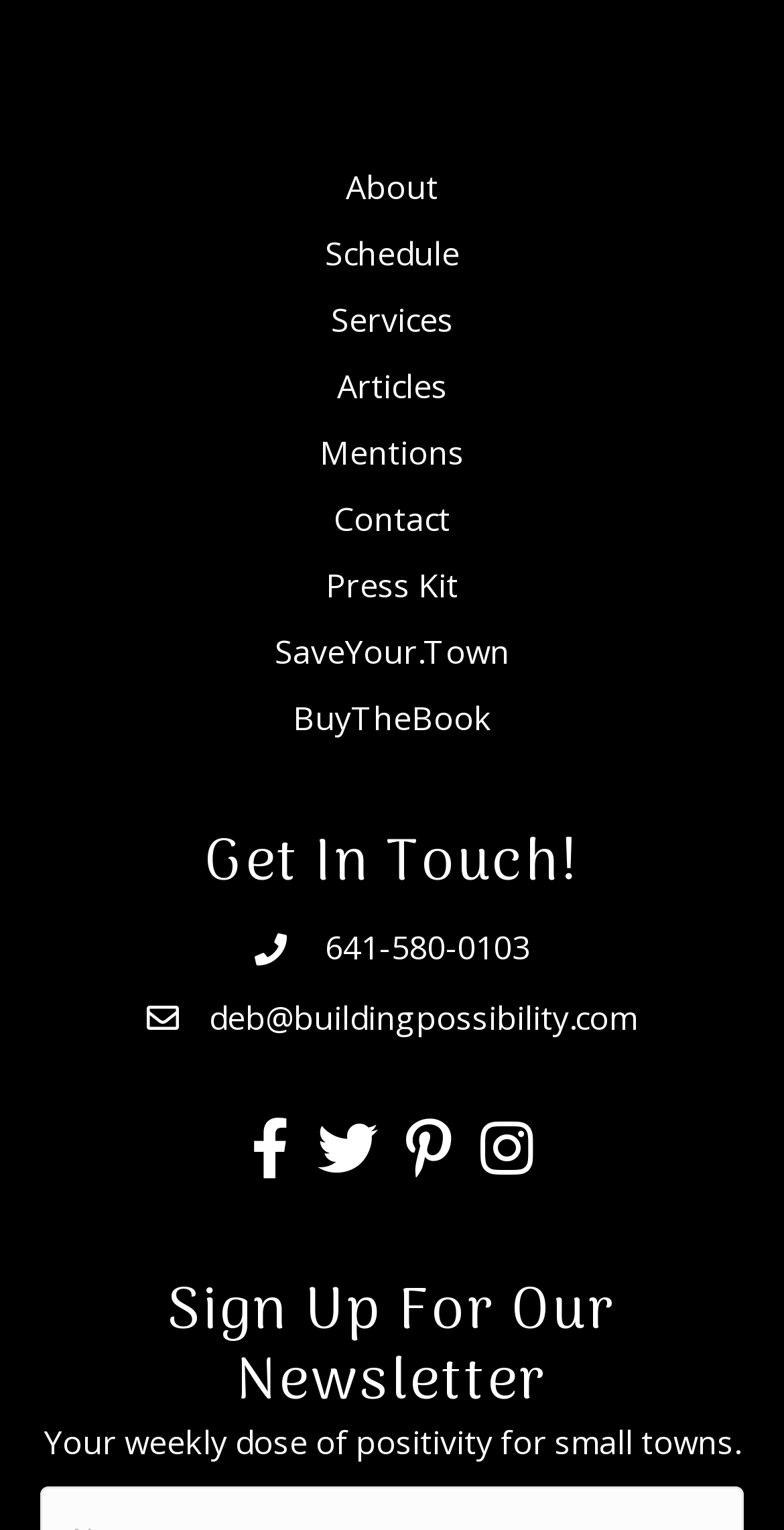How many navigation links are there?
Look at the image and respond with a one-word or short-phrase answer.

9